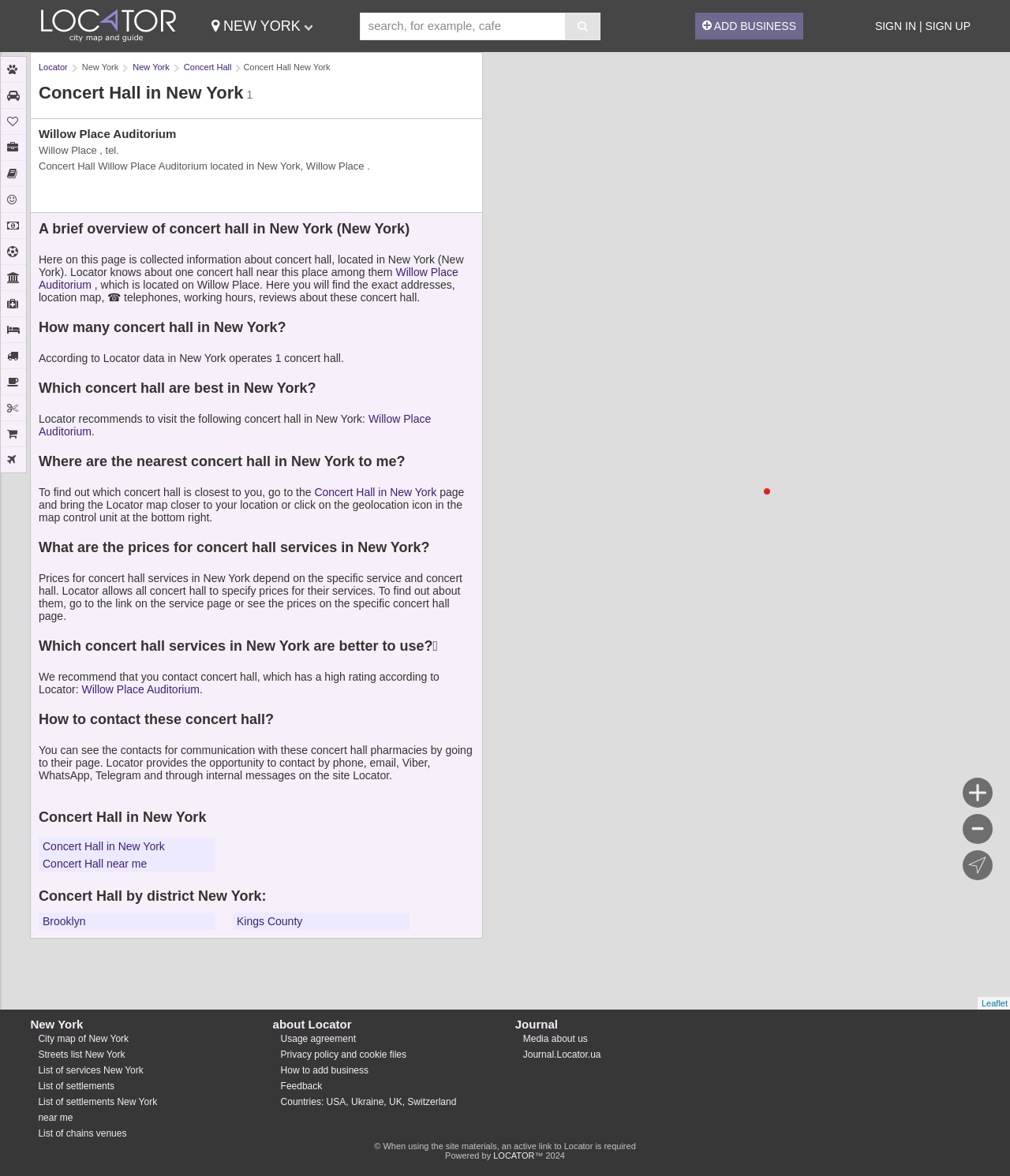Please locate the clickable area by providing the bounding box coordinates to follow this instruction: "Get more information about Willow Place Auditorium".

[0.038, 0.108, 0.47, 0.119]